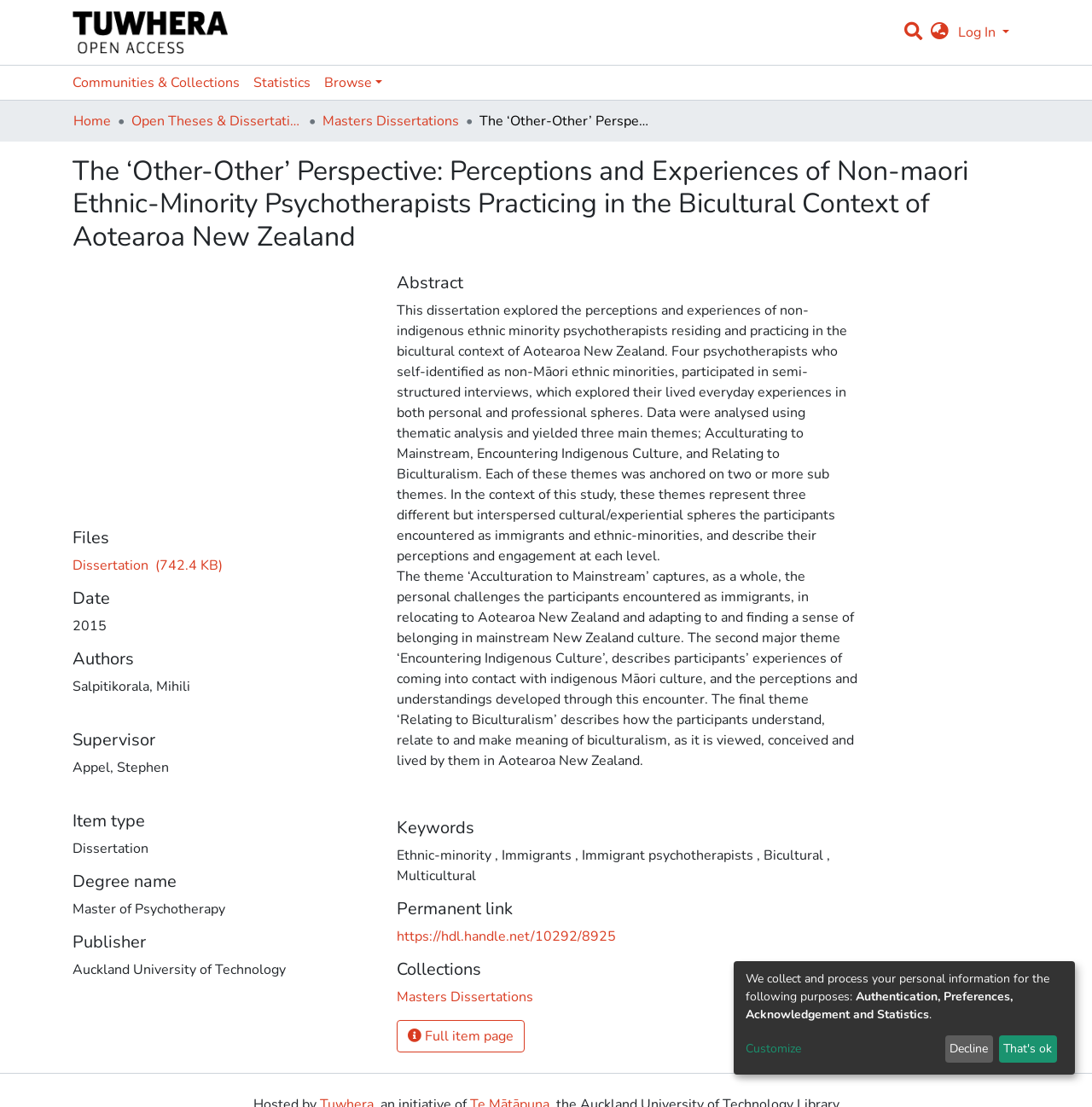Please mark the clickable region by giving the bounding box coordinates needed to complete this instruction: "Switch language".

[0.847, 0.02, 0.874, 0.039]